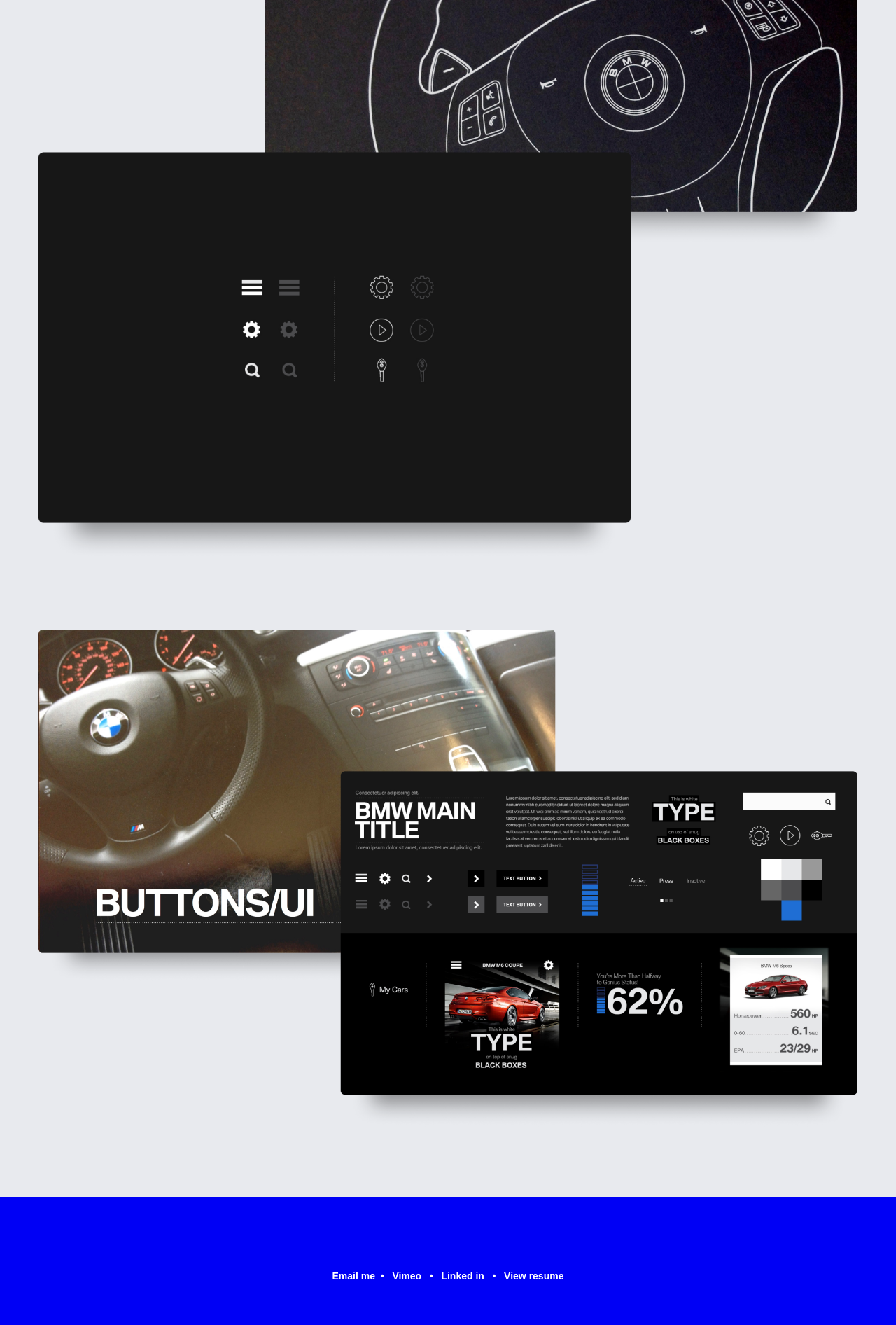How many social media links are at the bottom of the page?
Please provide a single word or phrase as your answer based on the screenshot.

3